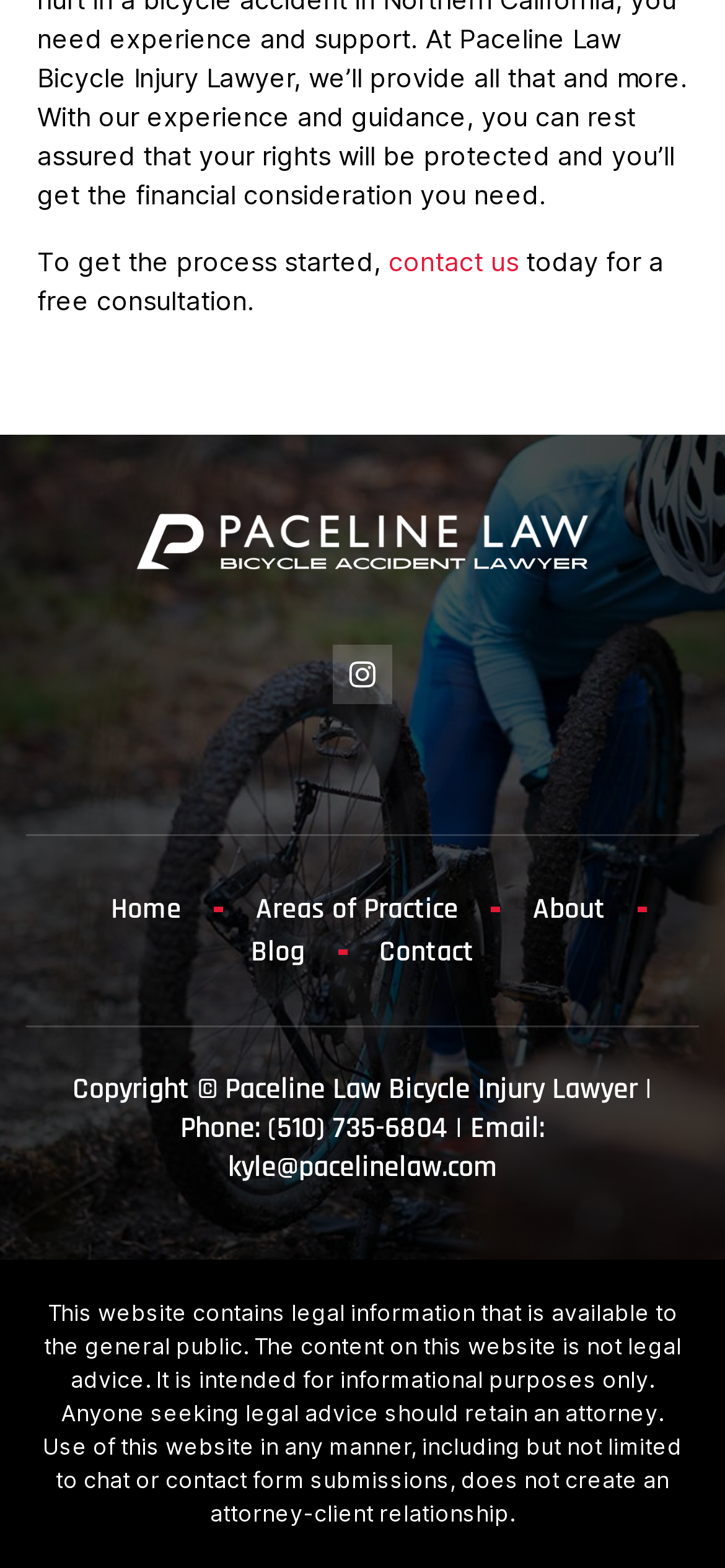Identify the bounding box coordinates of the clickable region required to complete the instruction: "call us at (510) 735-6804". The coordinates should be given as four float numbers within the range of 0 and 1, i.e., [left, top, right, bottom].

[0.369, 0.708, 0.618, 0.733]